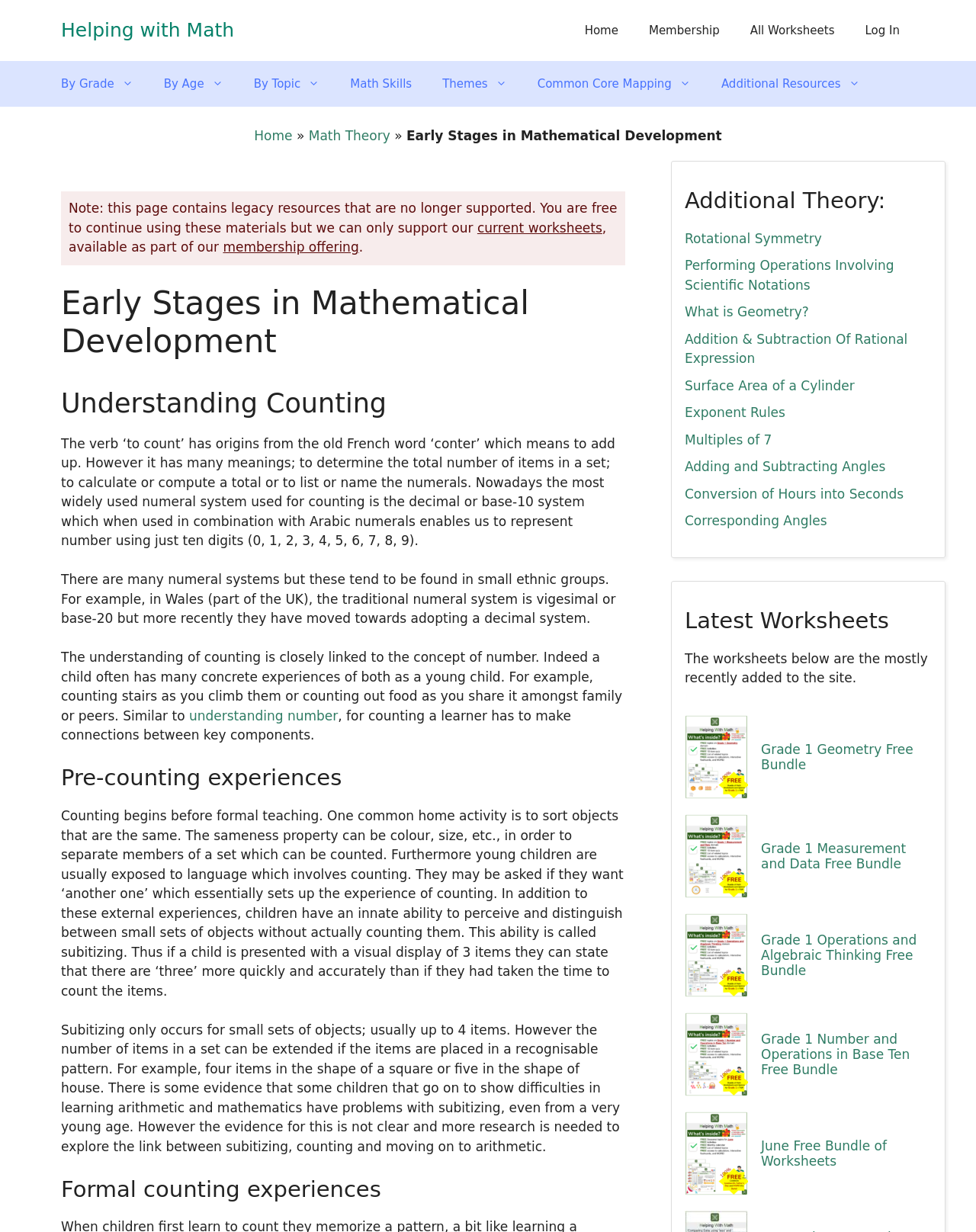Identify the bounding box coordinates for the region of the element that should be clicked to carry out the instruction: "Click on the 'current worksheets' link". The bounding box coordinates should be four float numbers between 0 and 1, i.e., [left, top, right, bottom].

[0.489, 0.179, 0.617, 0.191]